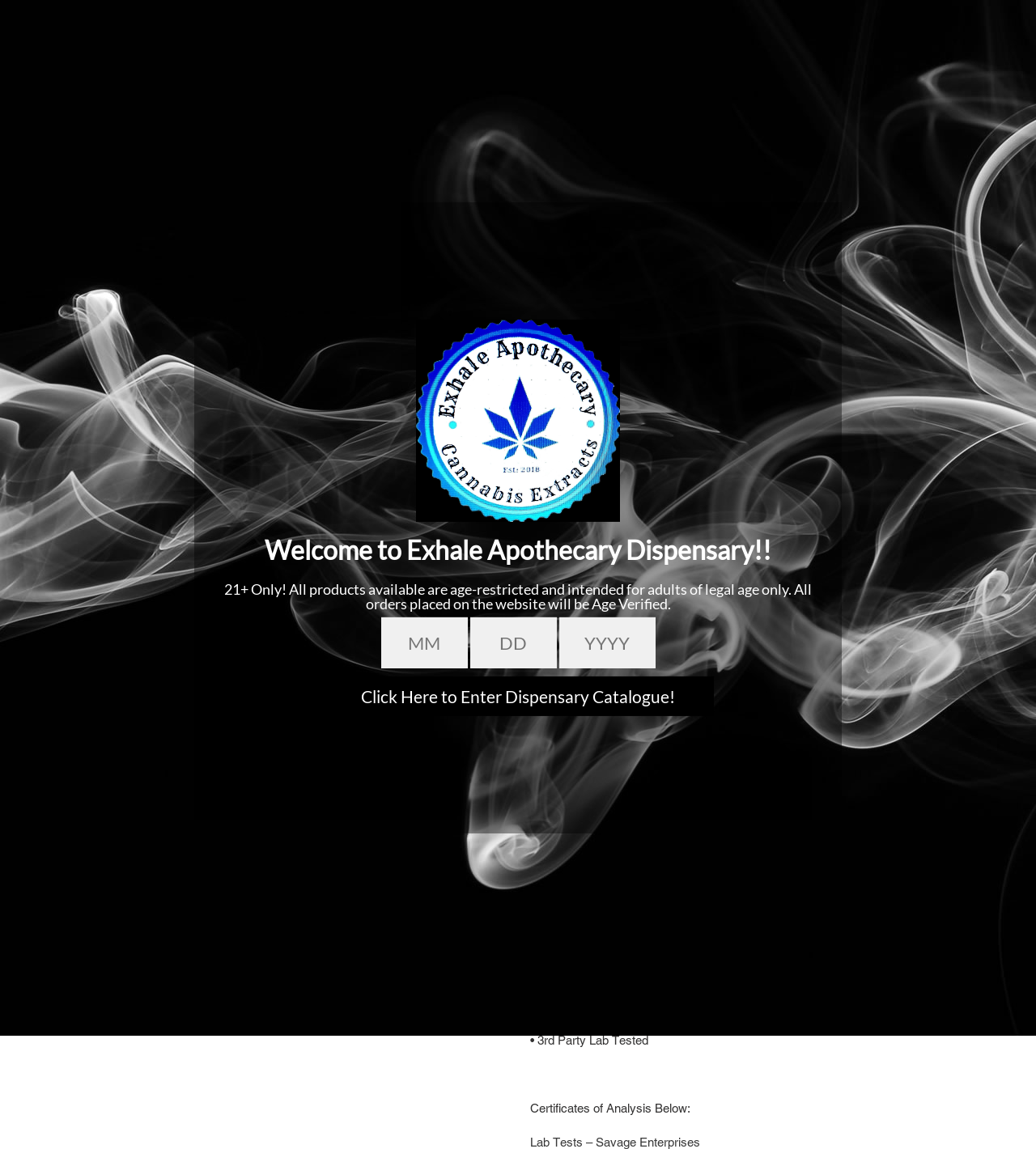Use a single word or phrase to answer this question: 
What is the recommended use of the product?

Consult a physician before trying